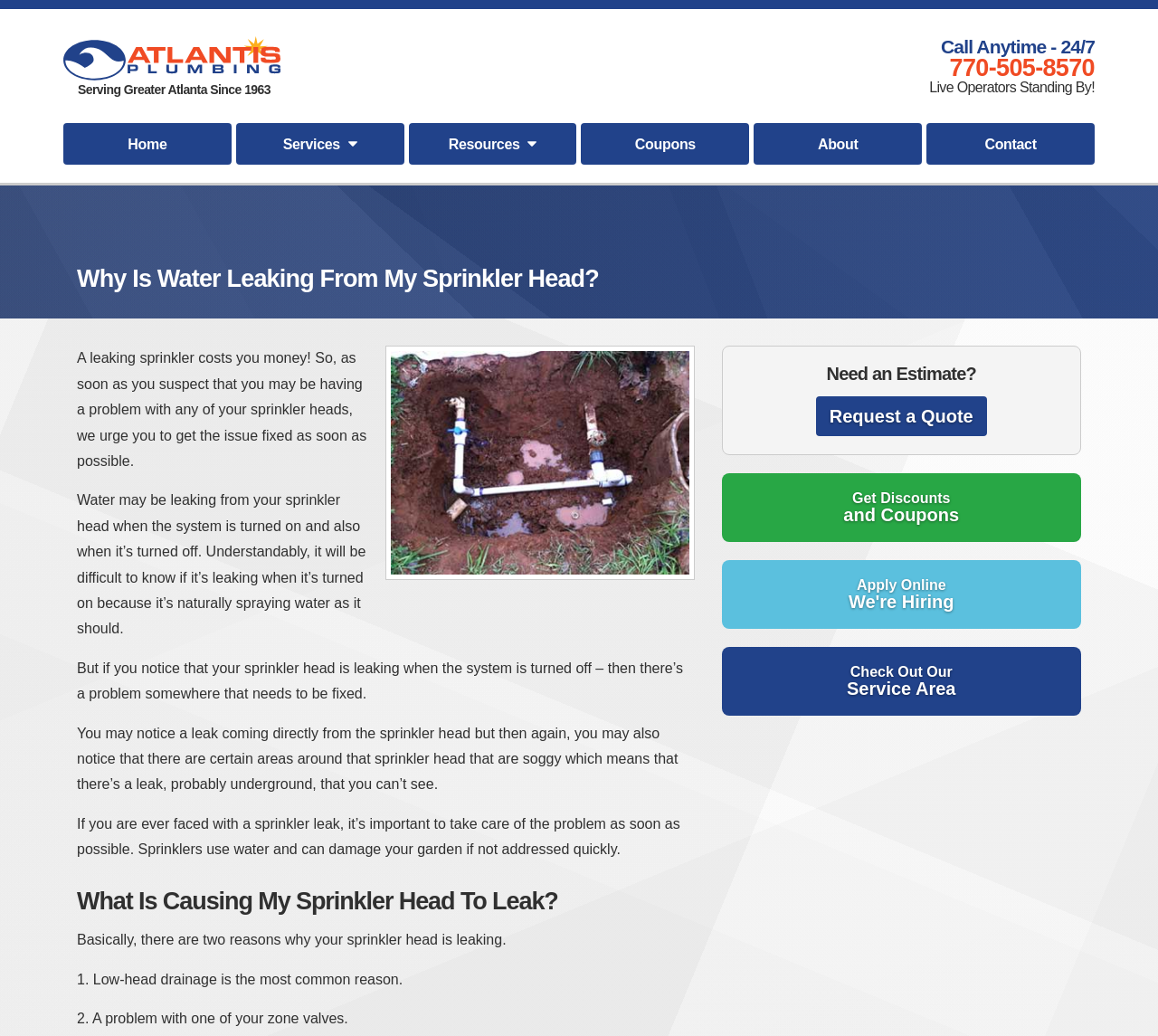Why is it important to fix a leaking sprinkler head?
Using the screenshot, give a one-word or short phrase answer.

To avoid damaging the garden